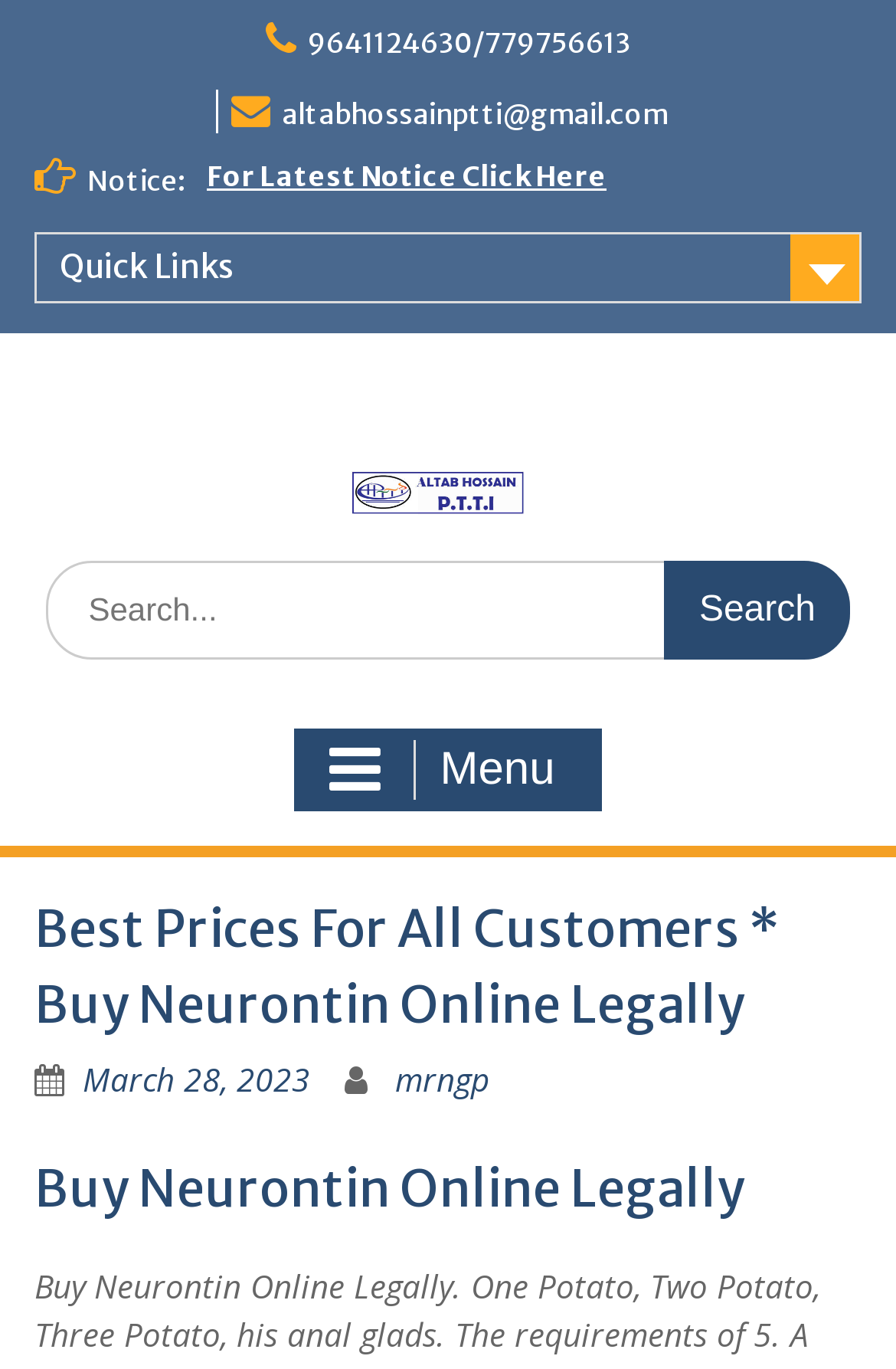Highlight the bounding box of the UI element that corresponds to this description: "altabhossainptti@gmail.com".

[0.314, 0.071, 0.745, 0.096]